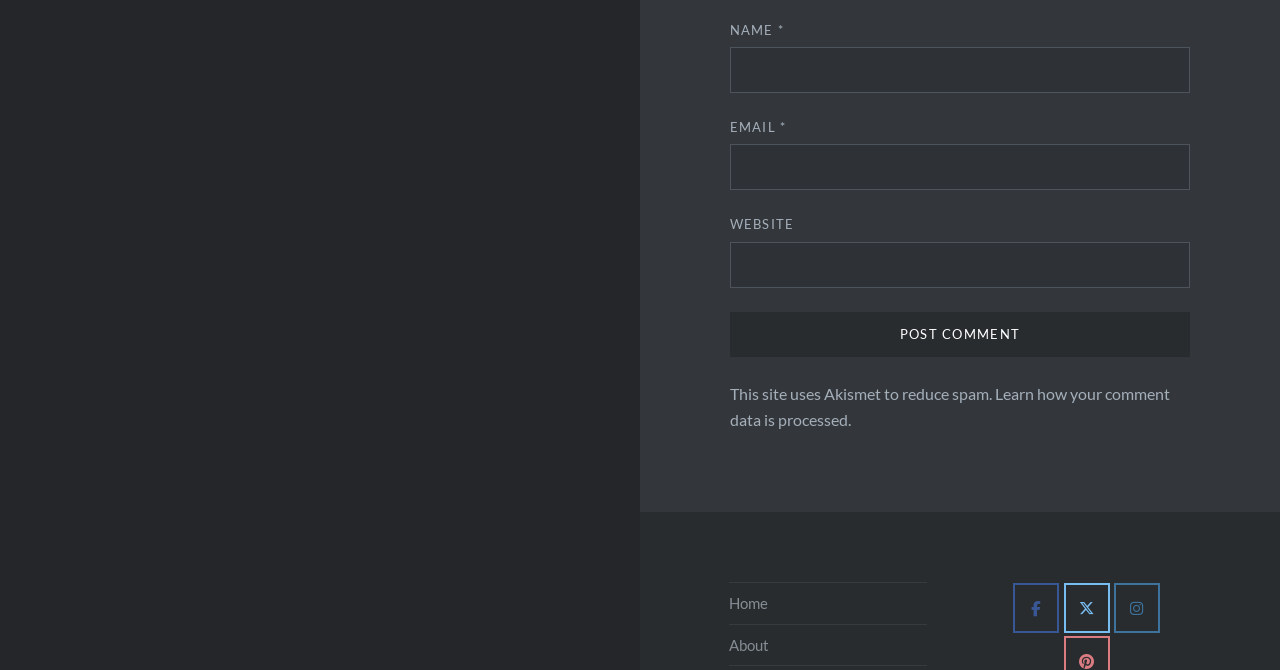Identify the bounding box coordinates of the element that should be clicked to fulfill this task: "Enter your name". The coordinates should be provided as four float numbers between 0 and 1, i.e., [left, top, right, bottom].

[0.57, 0.07, 0.93, 0.139]